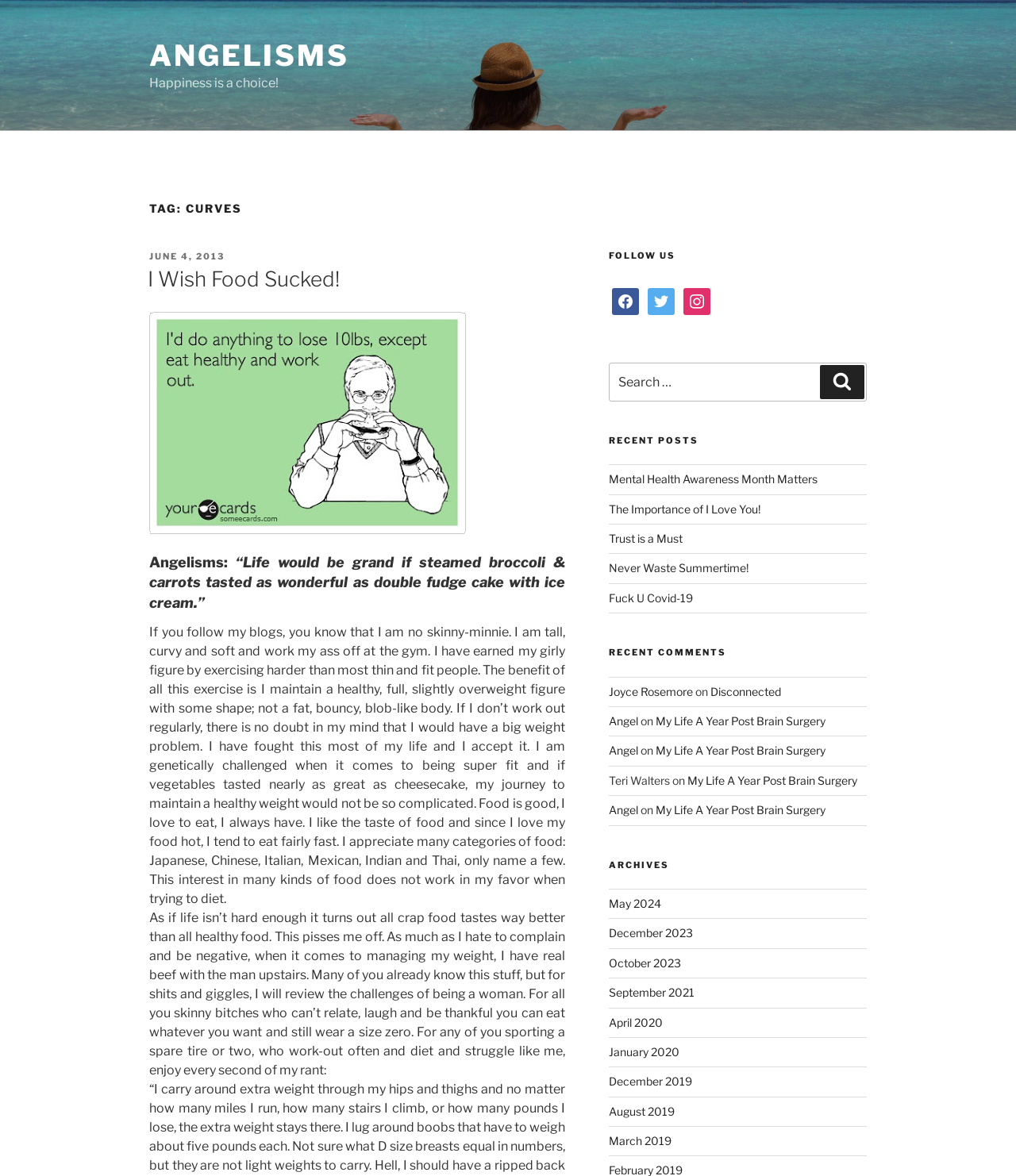Identify the bounding box coordinates of the area you need to click to perform the following instruction: "Click on the 'ANGELISMS' link".

[0.147, 0.032, 0.344, 0.062]